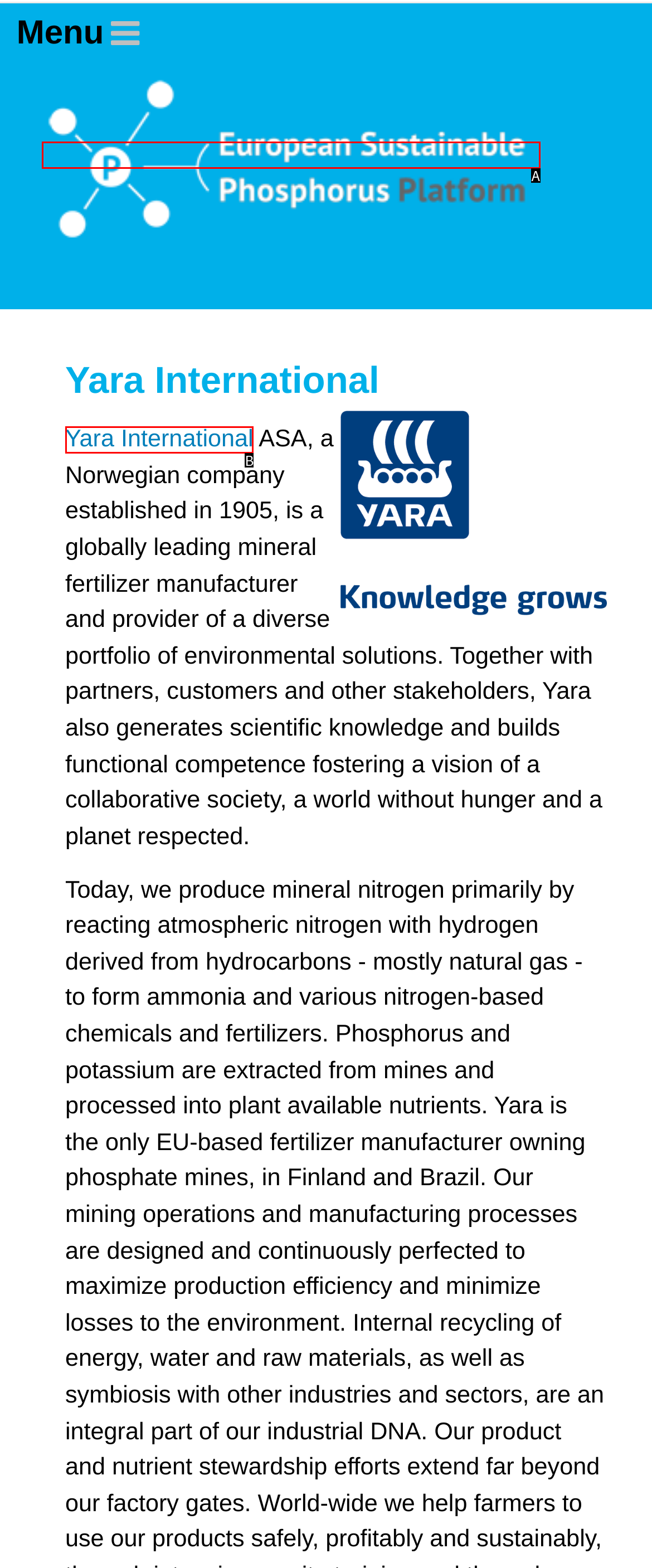Identify the option that corresponds to the given description: alt="updated ESPP logo2". Reply with the letter of the chosen option directly.

A